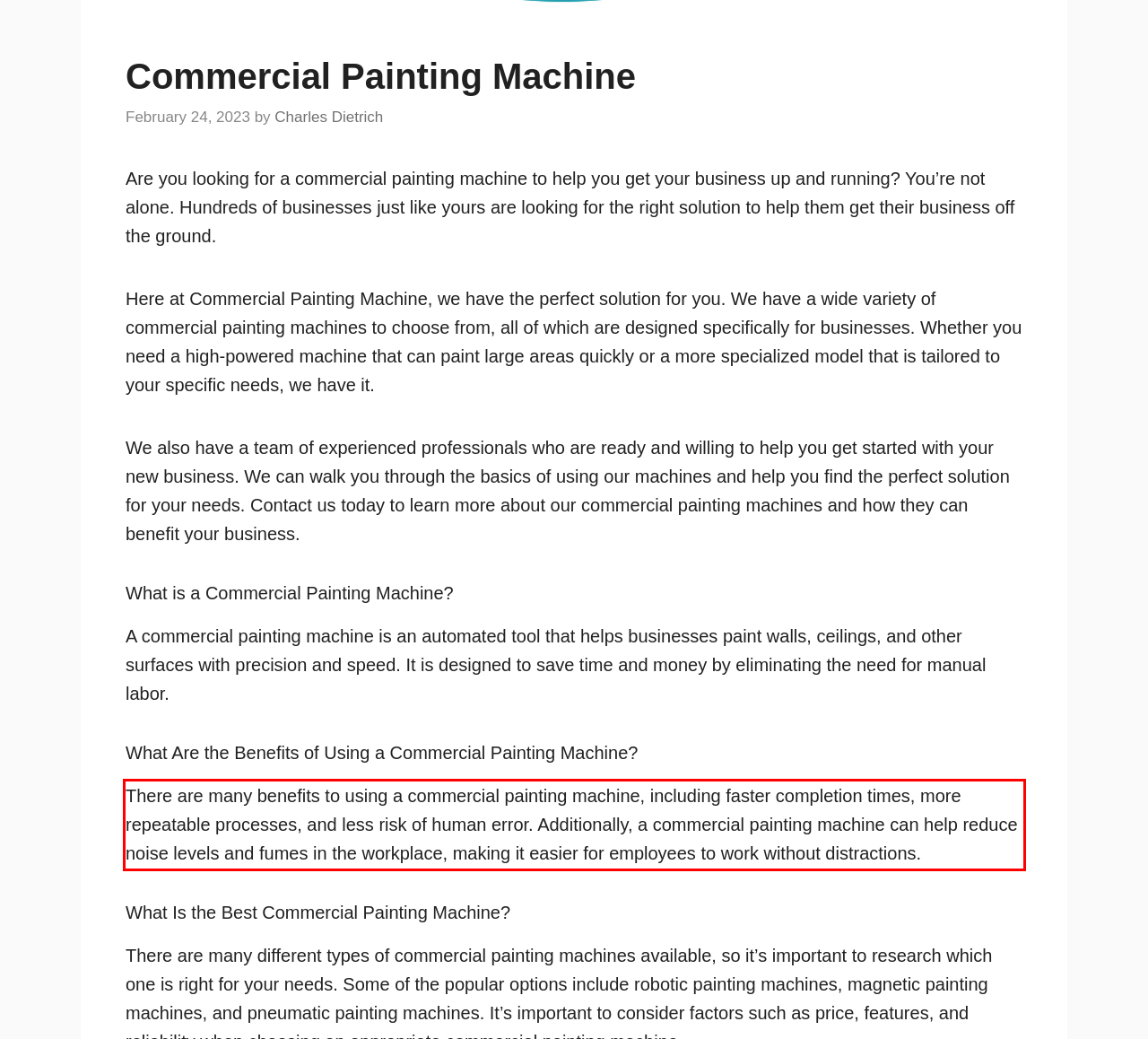Please perform OCR on the text within the red rectangle in the webpage screenshot and return the text content.

There are many benefits to using a commercial painting machine, including faster completion times, more repeatable processes, and less risk of human error. Additionally, a commercial painting machine can help reduce noise levels and fumes in the workplace, making it easier for employees to work without distractions.